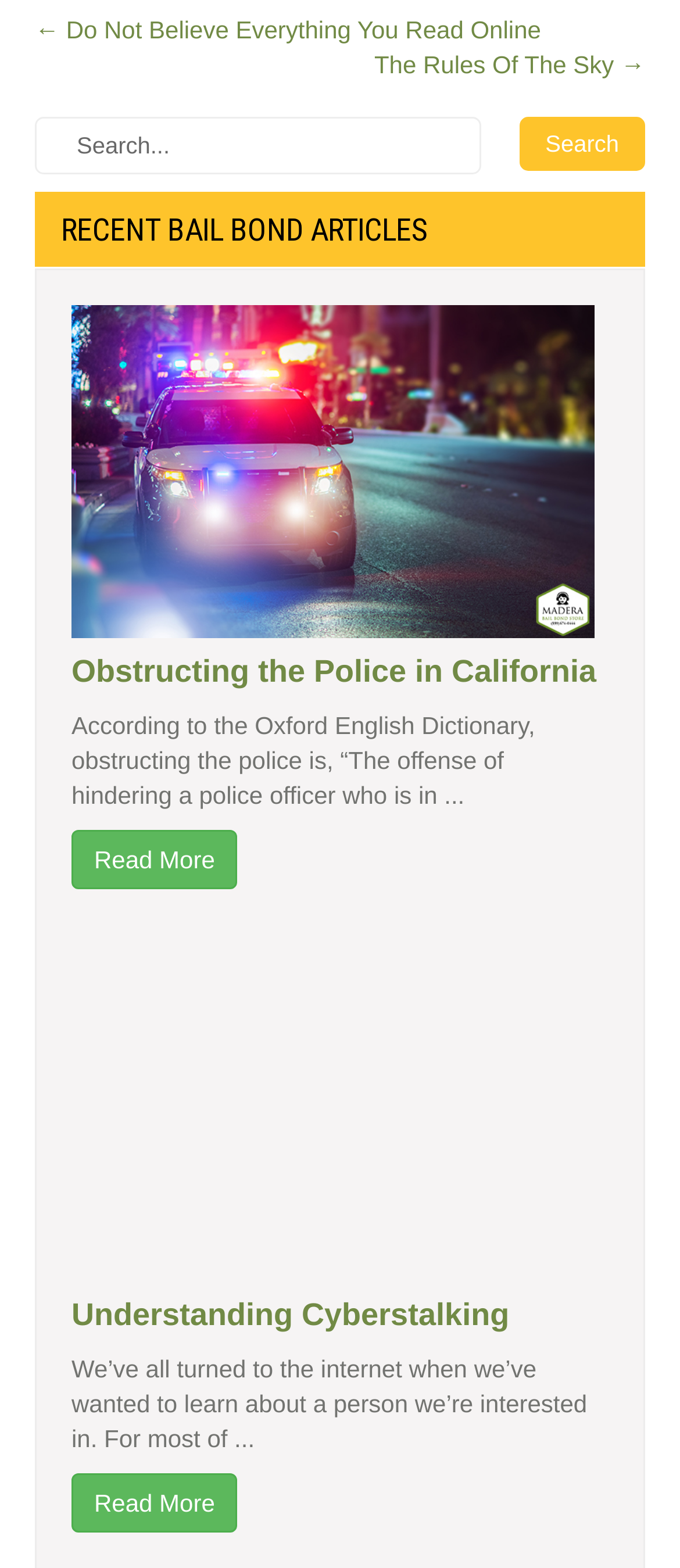How many recent bail bond articles are listed?
Using the image as a reference, answer the question with a short word or phrase.

2